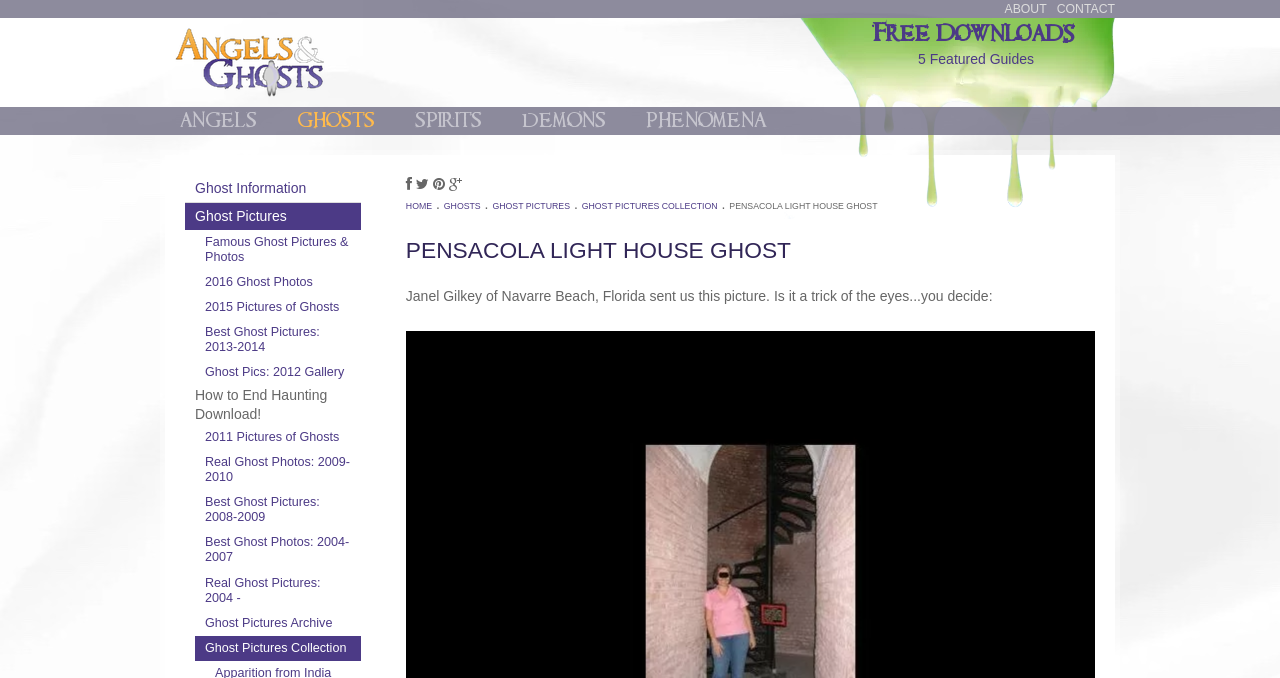Bounding box coordinates are specified in the format (top-left x, top-left y, bottom-right x, bottom-right y). All values are floating point numbers bounded between 0 and 1. Please provide the bounding box coordinate of the region this sentence describes: 2016 Ghost Photos

[0.152, 0.398, 0.282, 0.435]